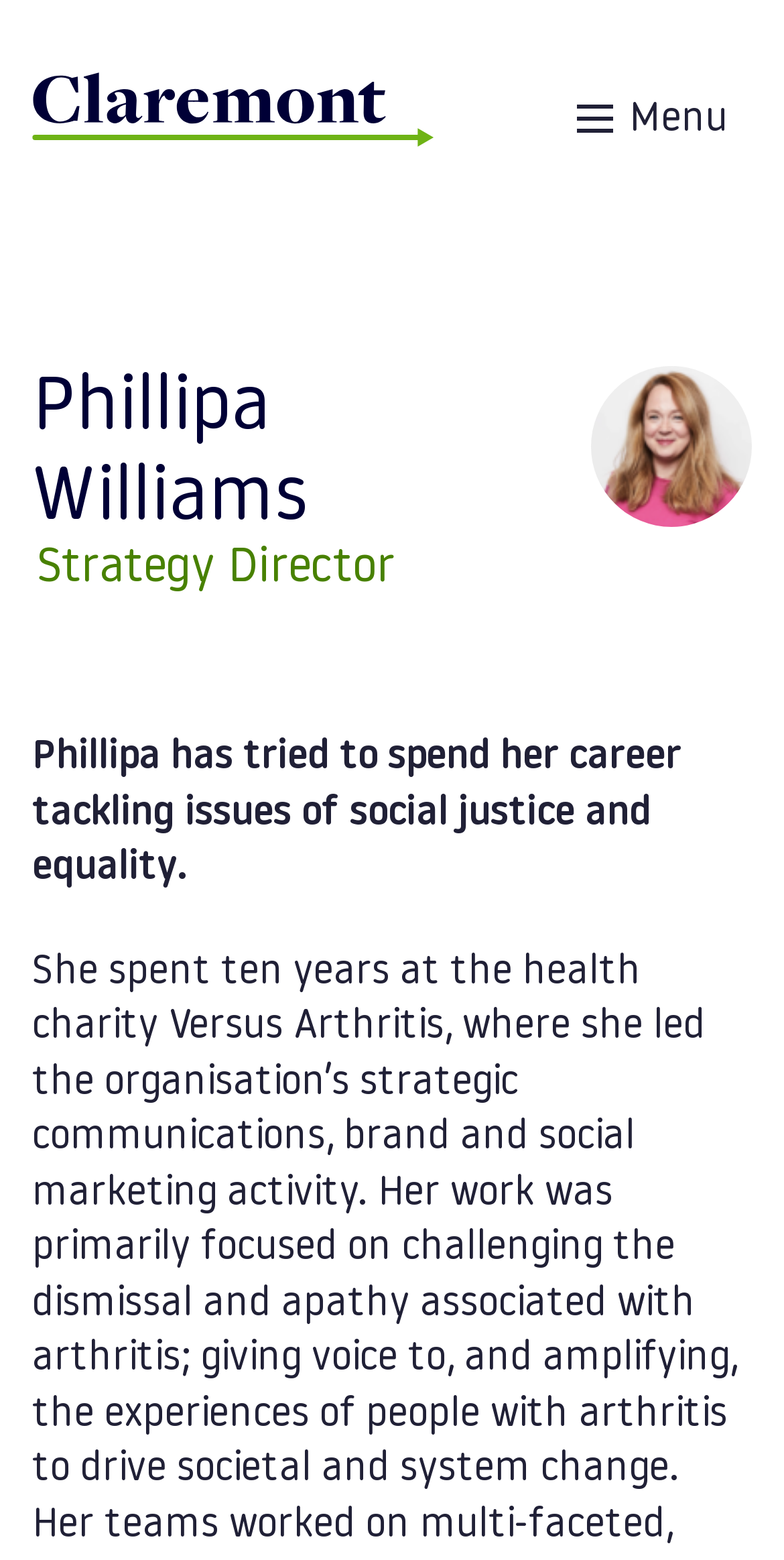Create a detailed description of the webpage's content and layout.

The webpage is about Phillipa Williams, an author at Claremont, with a focus on changing behavior for better living. At the top left corner, there is a link and an image, likely a logo or profile picture. To the right of this, there is a main navigation menu with a "Menu" button that can be expanded.

Below the navigation menu, there is a heading with Phillipa Williams' name, followed by a subtitle "Strategy Director" in a smaller font. To the right of this, there is a larger image, likely a profile picture of Phillipa Williams.

The main content of the webpage is a brief bio of Phillipa Williams, which describes her career and work experience. The text is divided into two paragraphs. The first paragraph mentions her career goals and focus on social justice and equality. The second paragraph provides more details about her work at the health charity Versus Arthritis, where she led strategic communications and social marketing activities to raise awareness about arthritis and drive change.